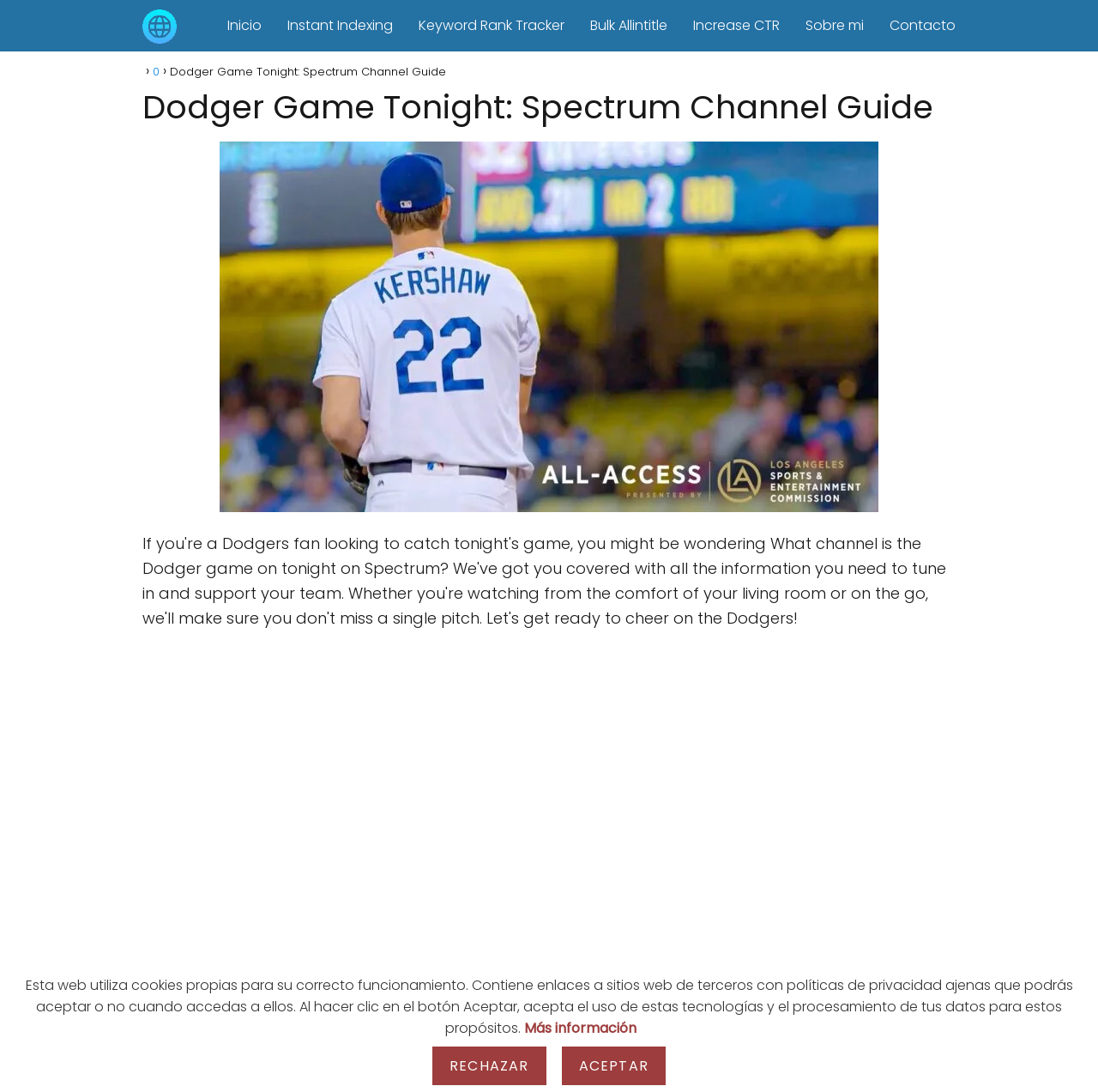Please reply with a single word or brief phrase to the question: 
What is the image on the webpage about?

Dodger Game Tonight